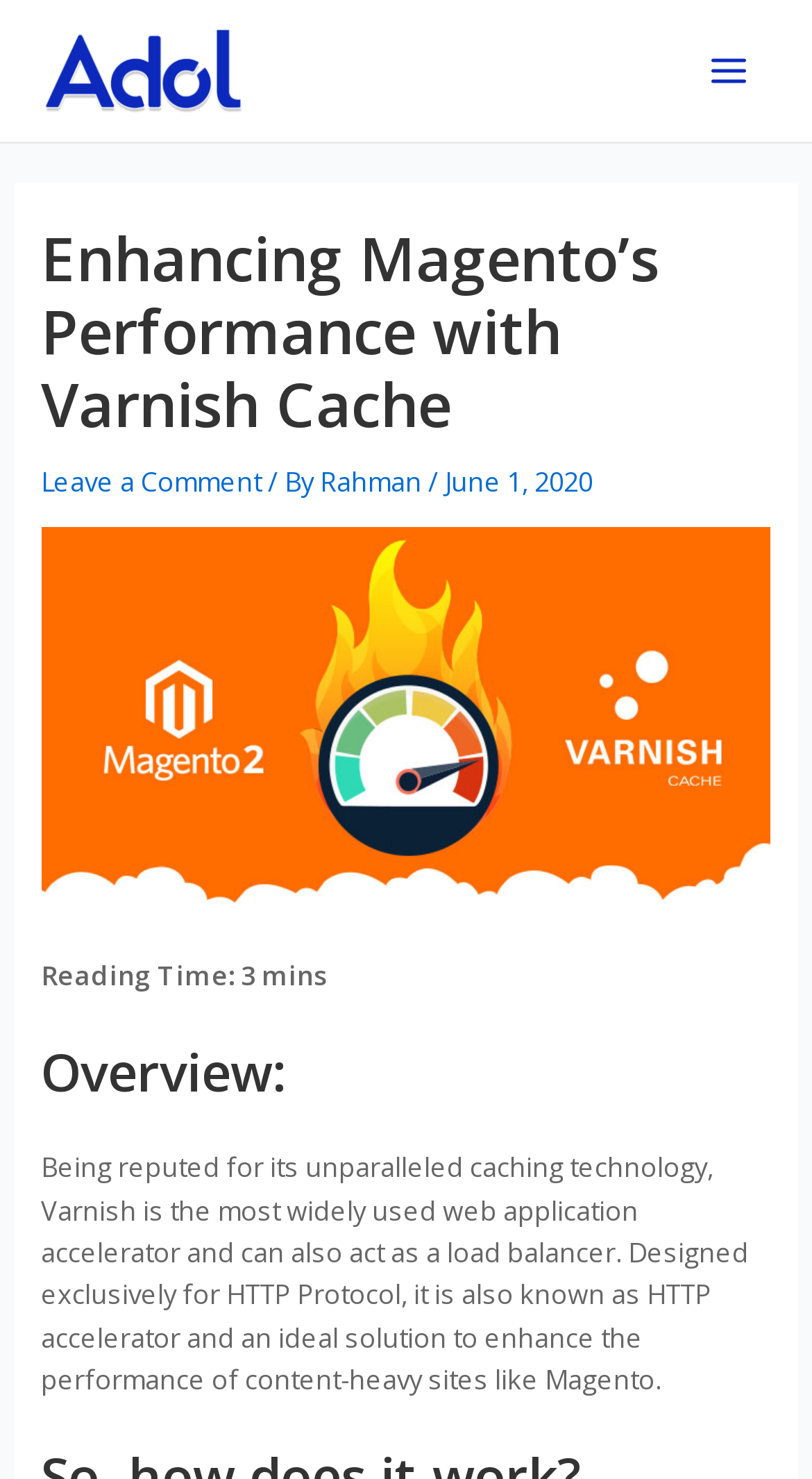What type of sites can Varnish enhance the performance of?
Carefully analyze the image and provide a thorough answer to the question.

According to the article, Varnish can enhance the performance of content-heavy sites like Magento, which is known for its heavy content and high demands during peak times.